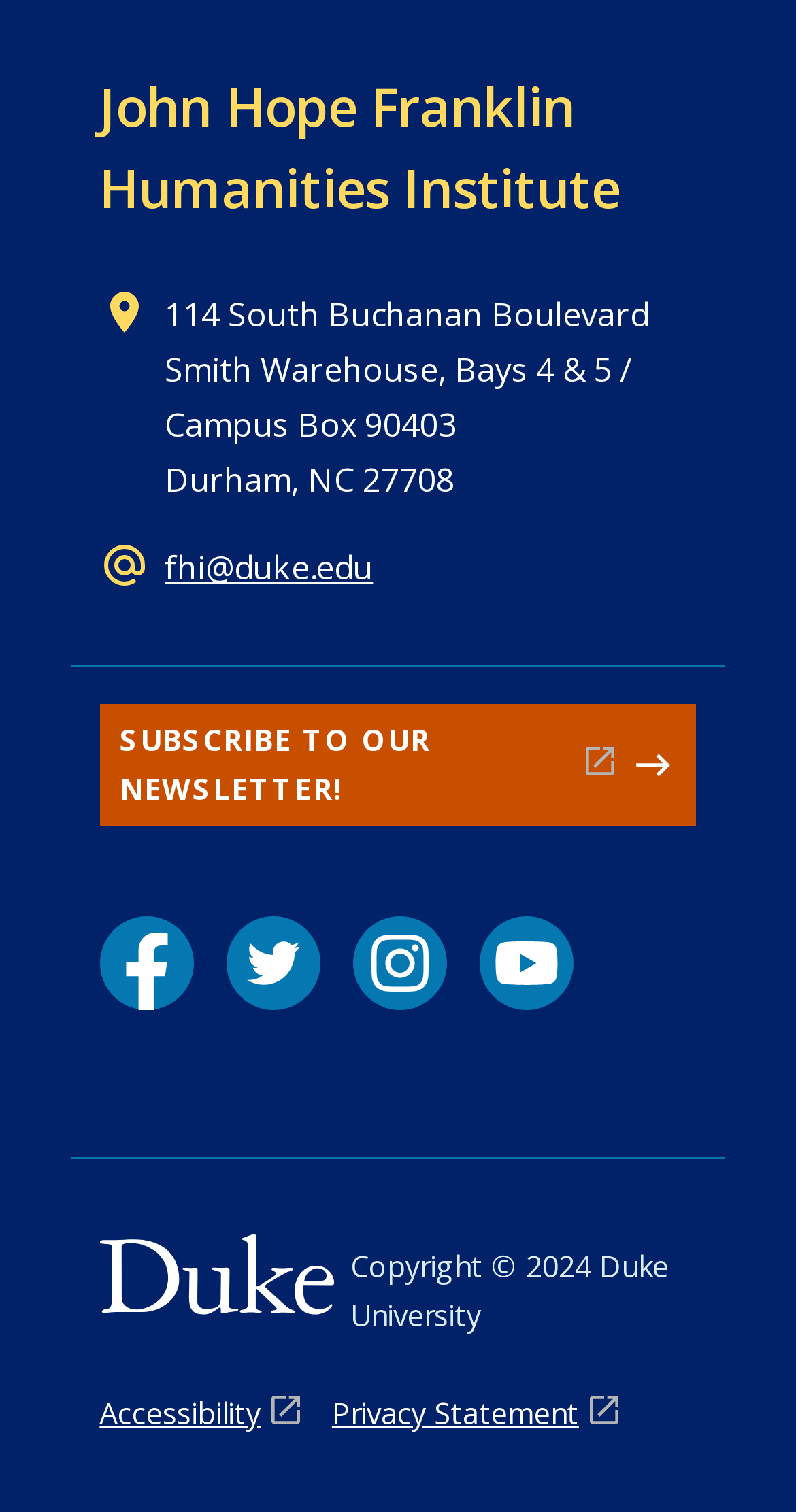Locate the bounding box coordinates of the clickable part needed for the task: "subscribe to the newsletter".

[0.125, 0.465, 0.875, 0.547]